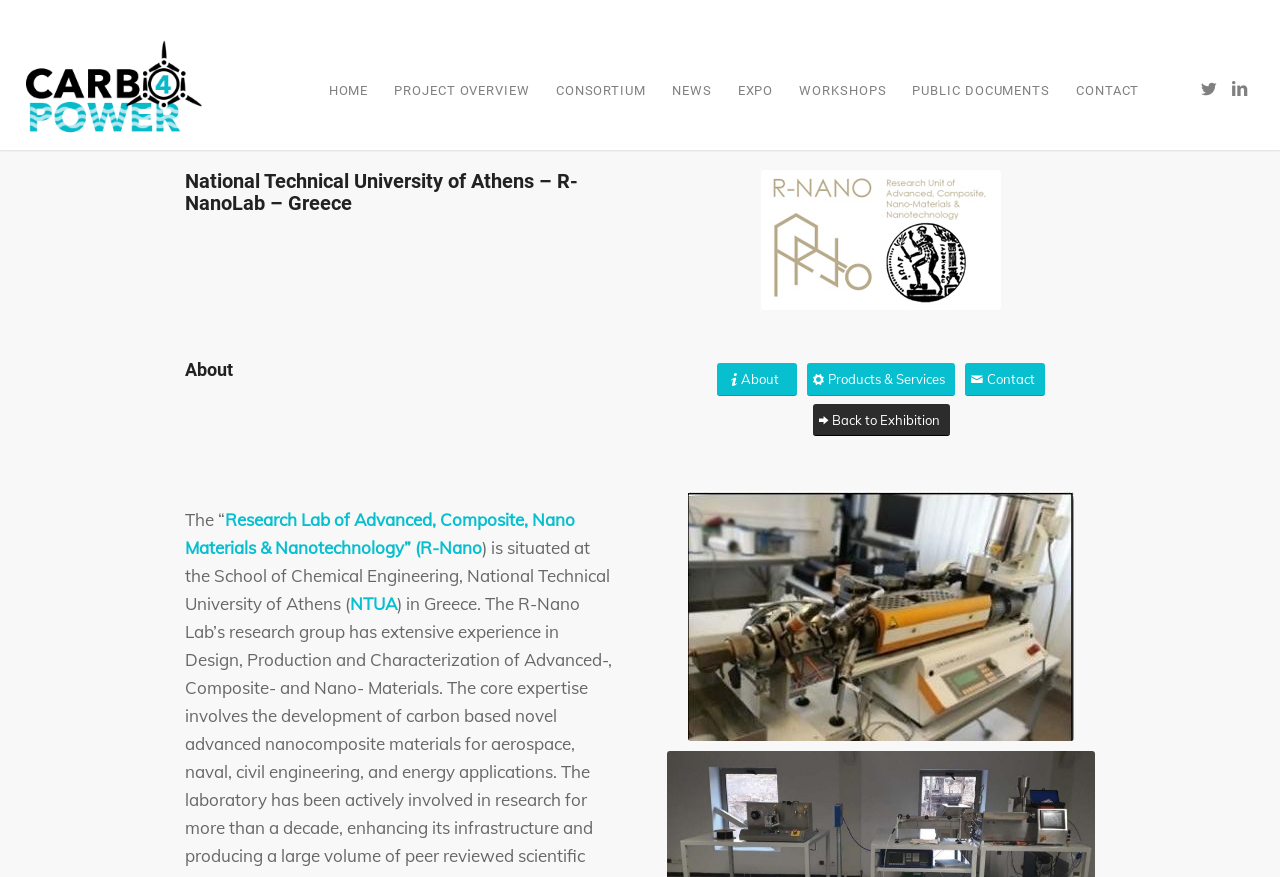Determine the bounding box coordinates for the clickable element required to fulfill the instruction: "Click on the Carbo4Power logo". Provide the coordinates as four float numbers between 0 and 1, i.e., [left, top, right, bottom].

[0.02, 0.034, 0.158, 0.171]